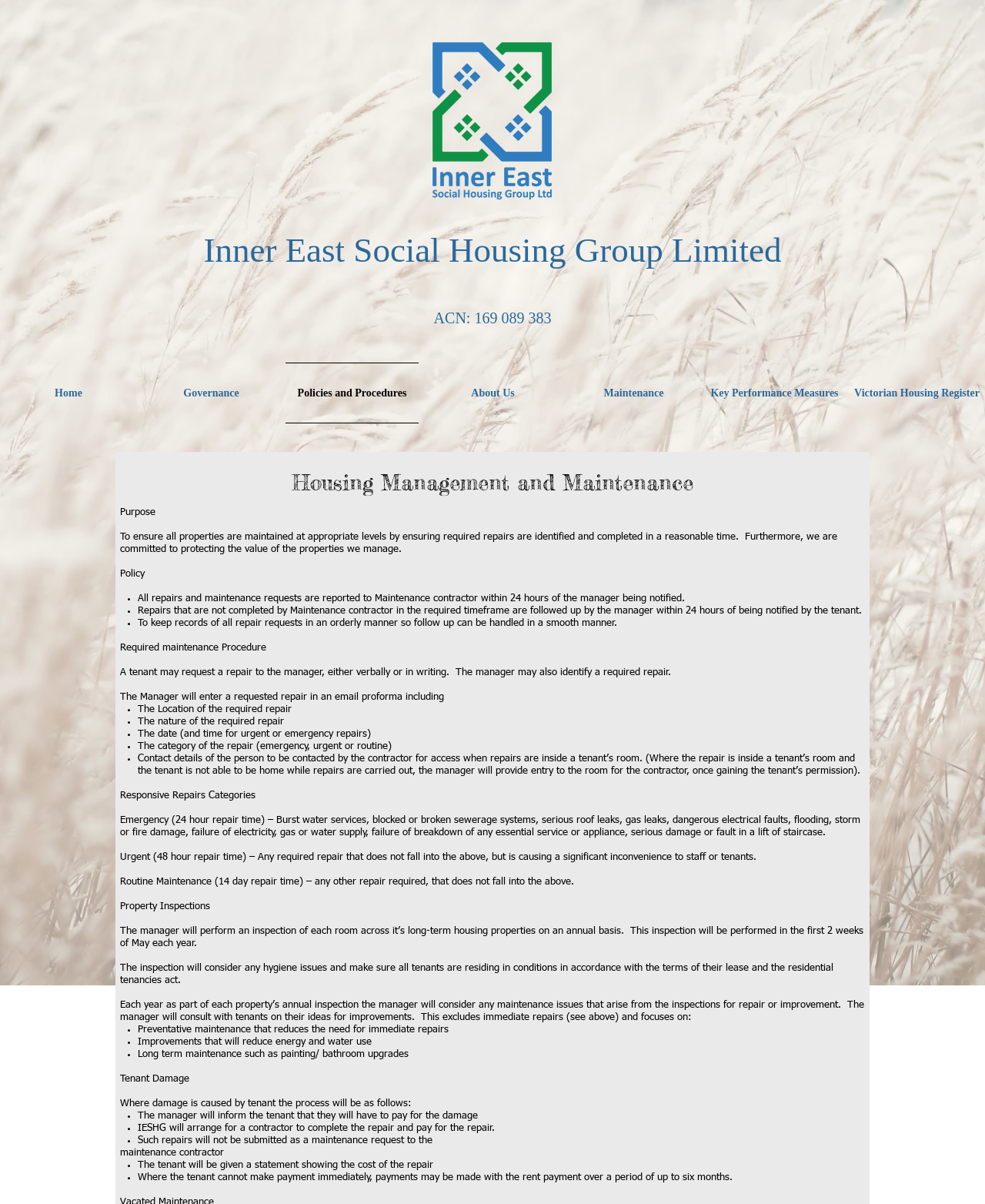Locate the bounding box for the described UI element: "About Us". Ensure the coordinates are four float numbers between 0 and 1, formatted as [left, top, right, bottom].

[0.429, 0.301, 0.572, 0.352]